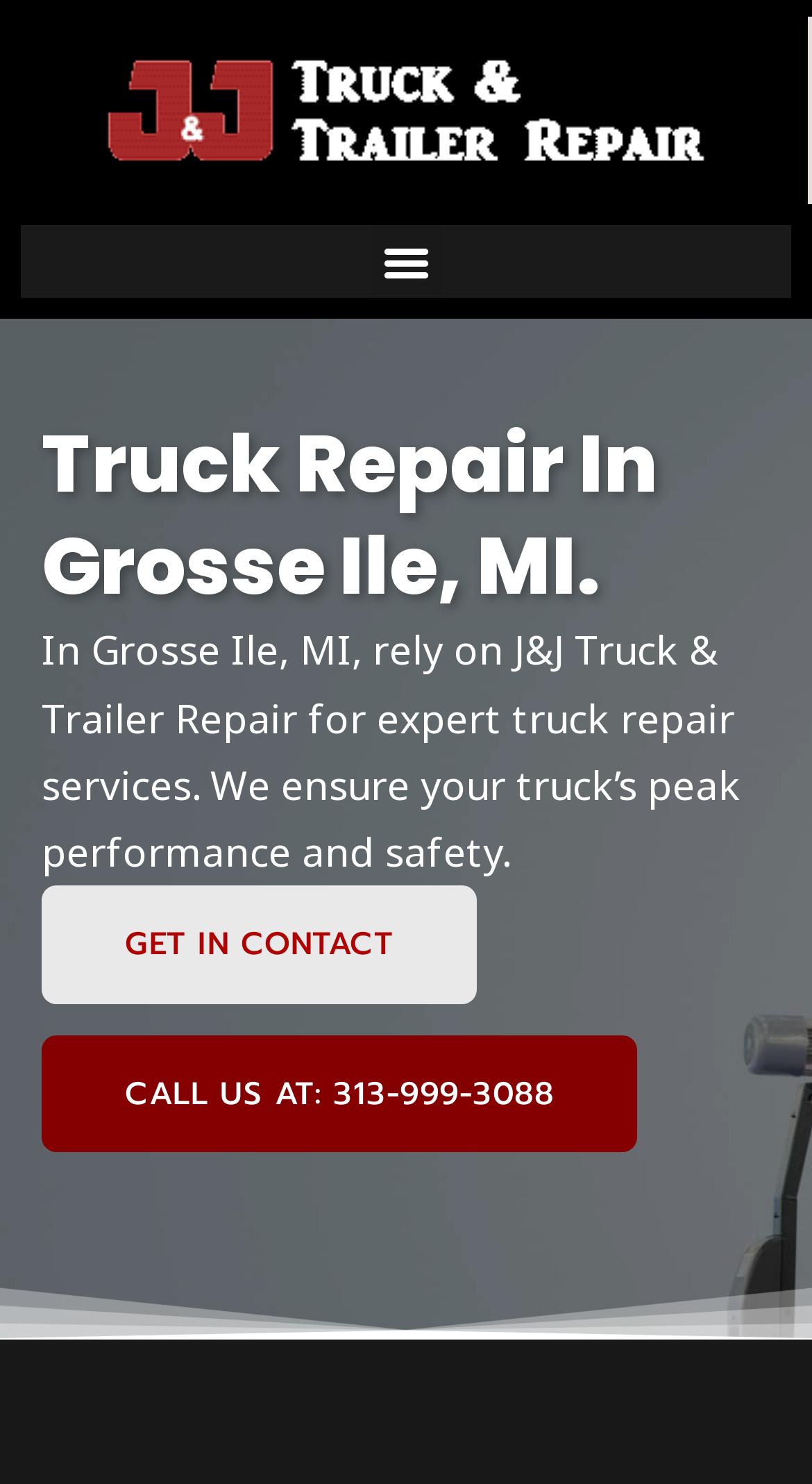What is the location of J&J Truck & Trailer Repair?
From the image, respond with a single word or phrase.

Grosse Ile, MI